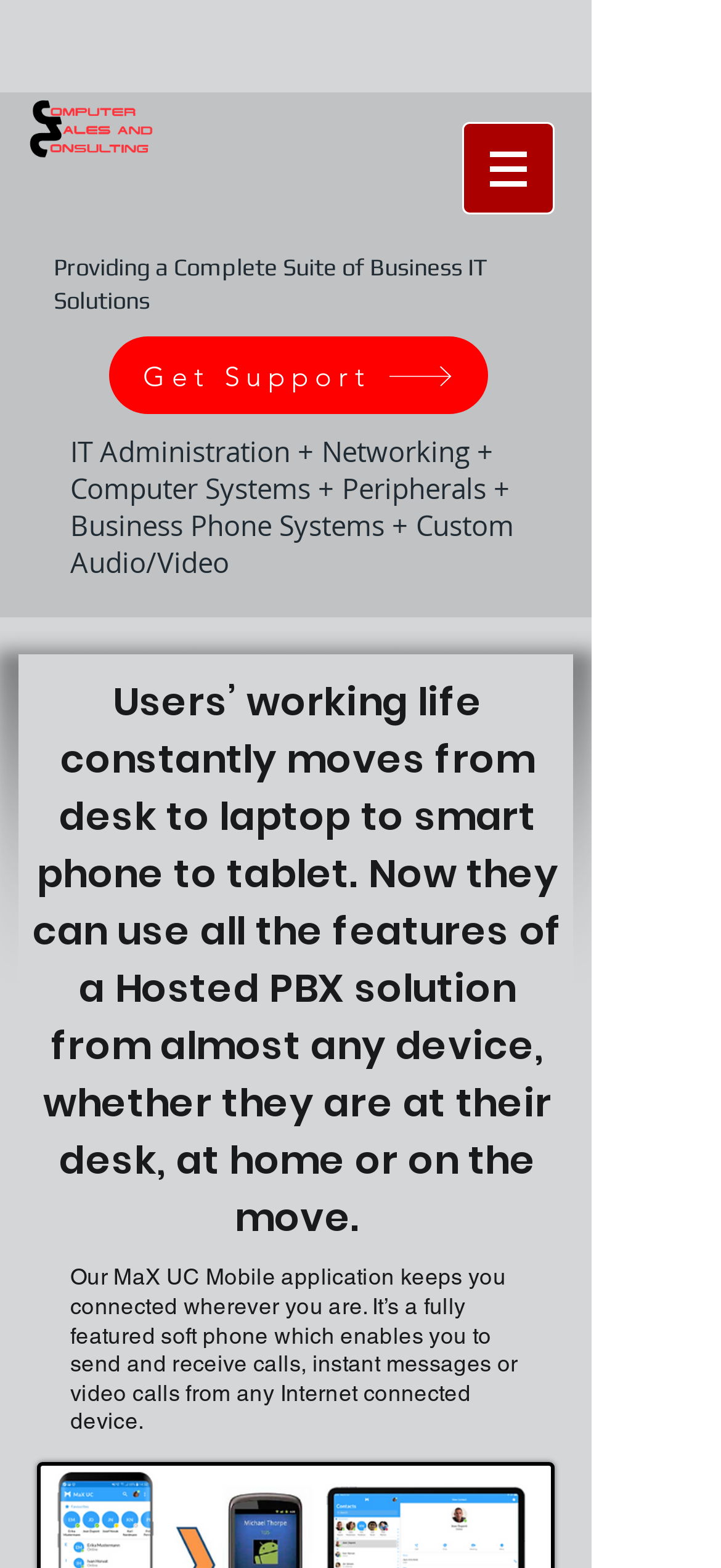Give a detailed account of the webpage, highlighting key information.

The webpage is about Mobile and Desktop Apps, specifically highlighting the services of cscky. At the top left corner, there is a Sharp Logo image. Below the logo, a heading reads "Providing a Complete Suite of Business IT Solutions". To the right of the heading, a "Get Support" link is located. 

Underneath, a block of text lists various IT solutions, including IT Administration, Networking, Computer Systems, Peripherals, Business Phone Systems, and Custom Audio/Video. 

On the top right side, a navigation menu labeled "Site" is situated, which contains a button with a dropdown menu. The button is accompanied by a small image. 

Further down, a prominent heading explains how users can access a Hosted PBX solution from various devices, whether at their desk, home, or on the move. Below this heading, a paragraph describes the MaX UC Mobile application, which enables users to make calls, send instant messages, or video calls from any internet-connected device.